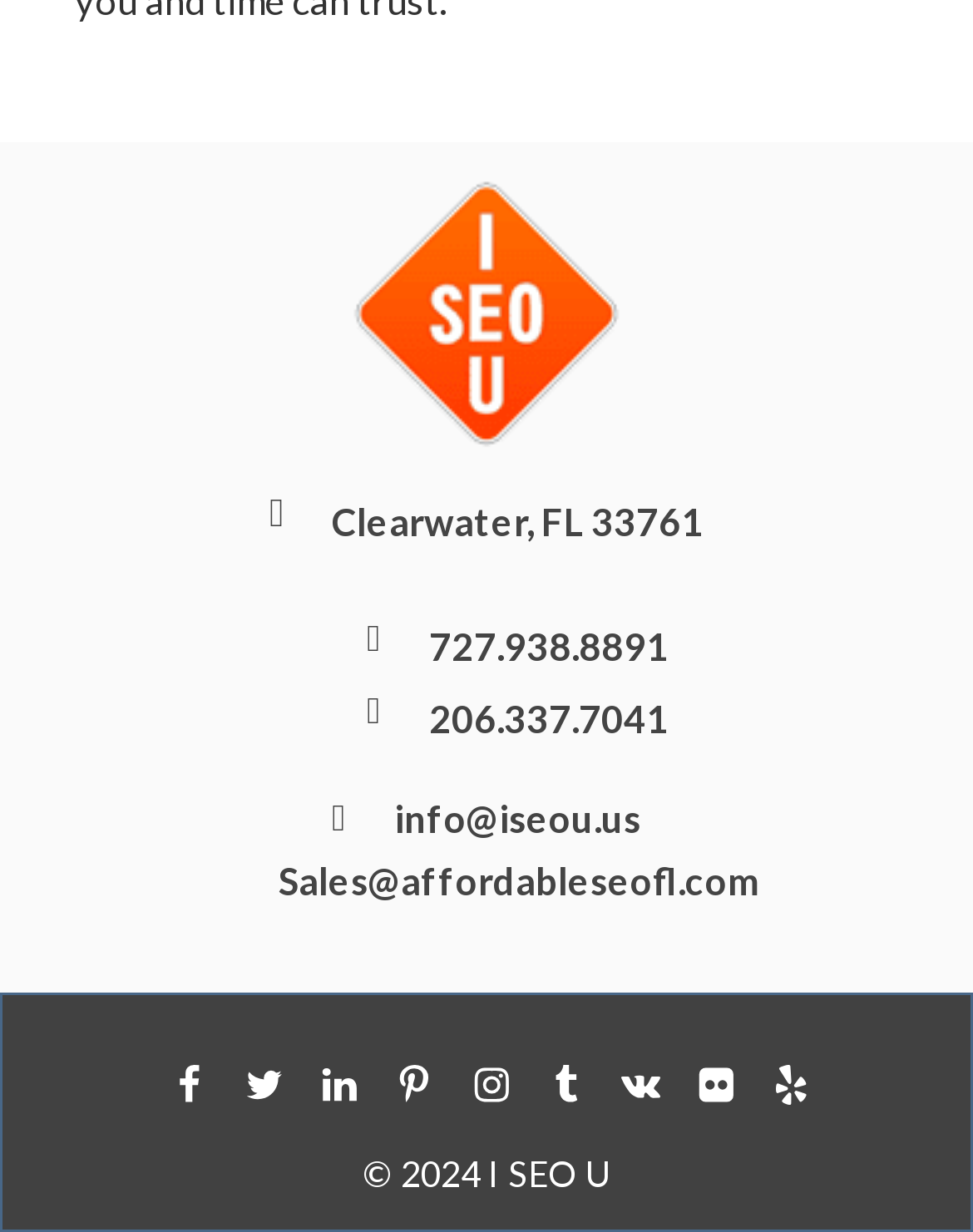What is the address of the company?
Your answer should be a single word or phrase derived from the screenshot.

Clearwater, FL 33761